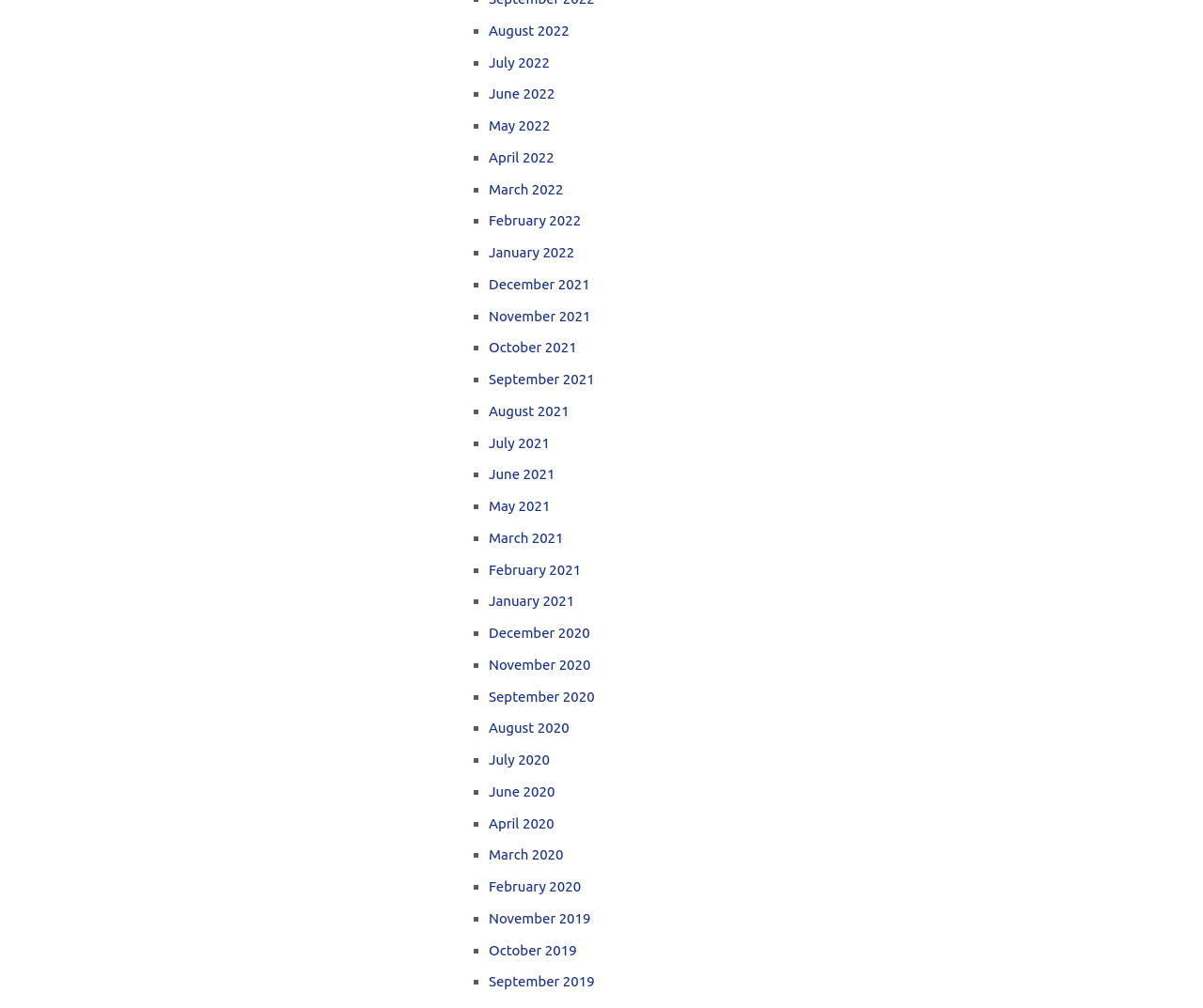Determine the bounding box coordinates for the clickable element to execute this instruction: "View February 2020". Provide the coordinates as four float numbers between 0 and 1, i.e., [left, top, right, bottom].

[0.406, 0.872, 0.483, 0.887]